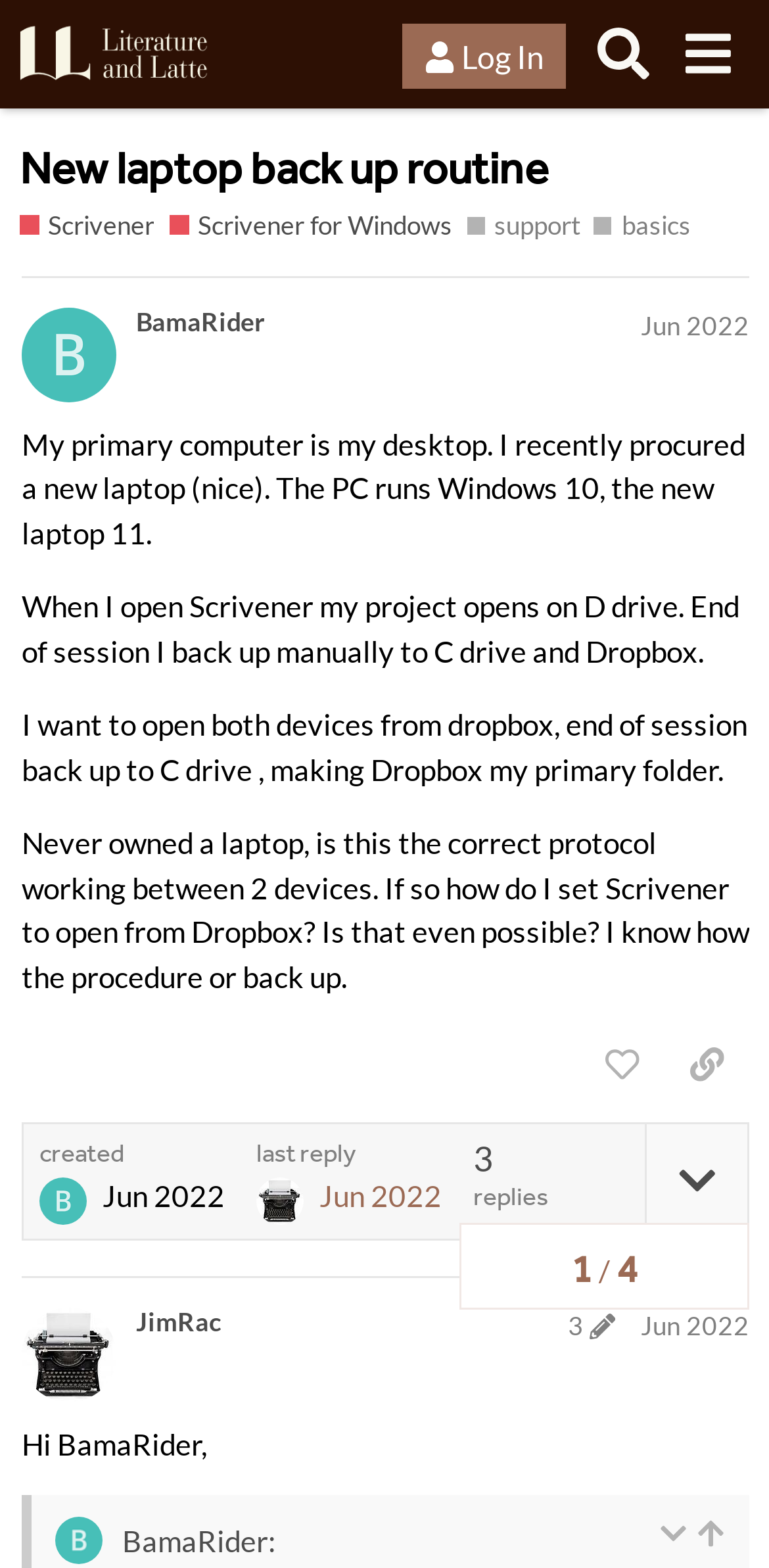What is the name of the forum?
Please provide a comprehensive answer to the question based on the webpage screenshot.

The name of the forum can be found in the top-left corner of the webpage, where it says 'Literature & Latte Forums' in a link format.